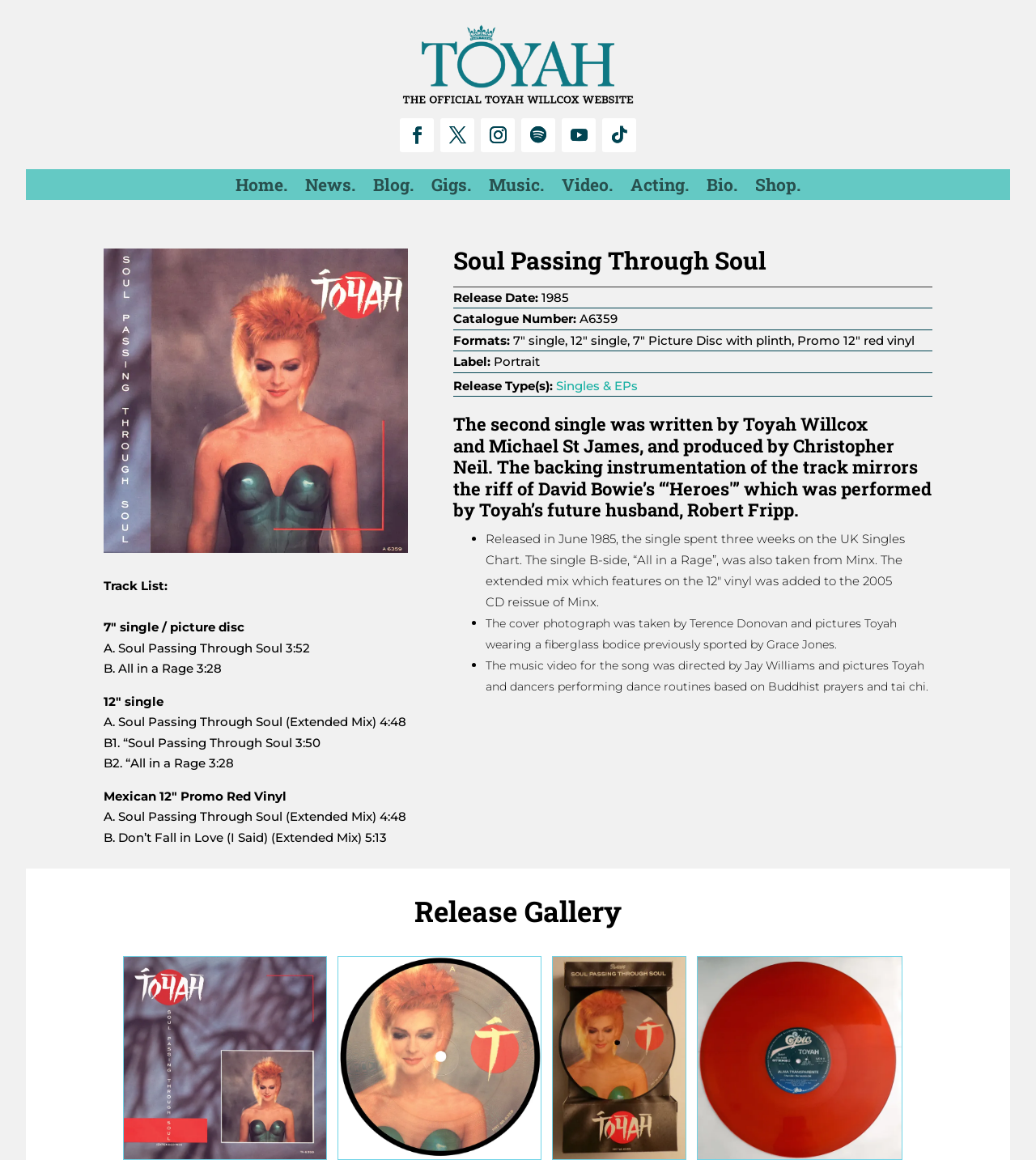Determine the coordinates of the bounding box that should be clicked to complete the instruction: "Click the Shop link". The coordinates should be represented by four float numbers between 0 and 1: [left, top, right, bottom].

[0.729, 0.154, 0.773, 0.169]